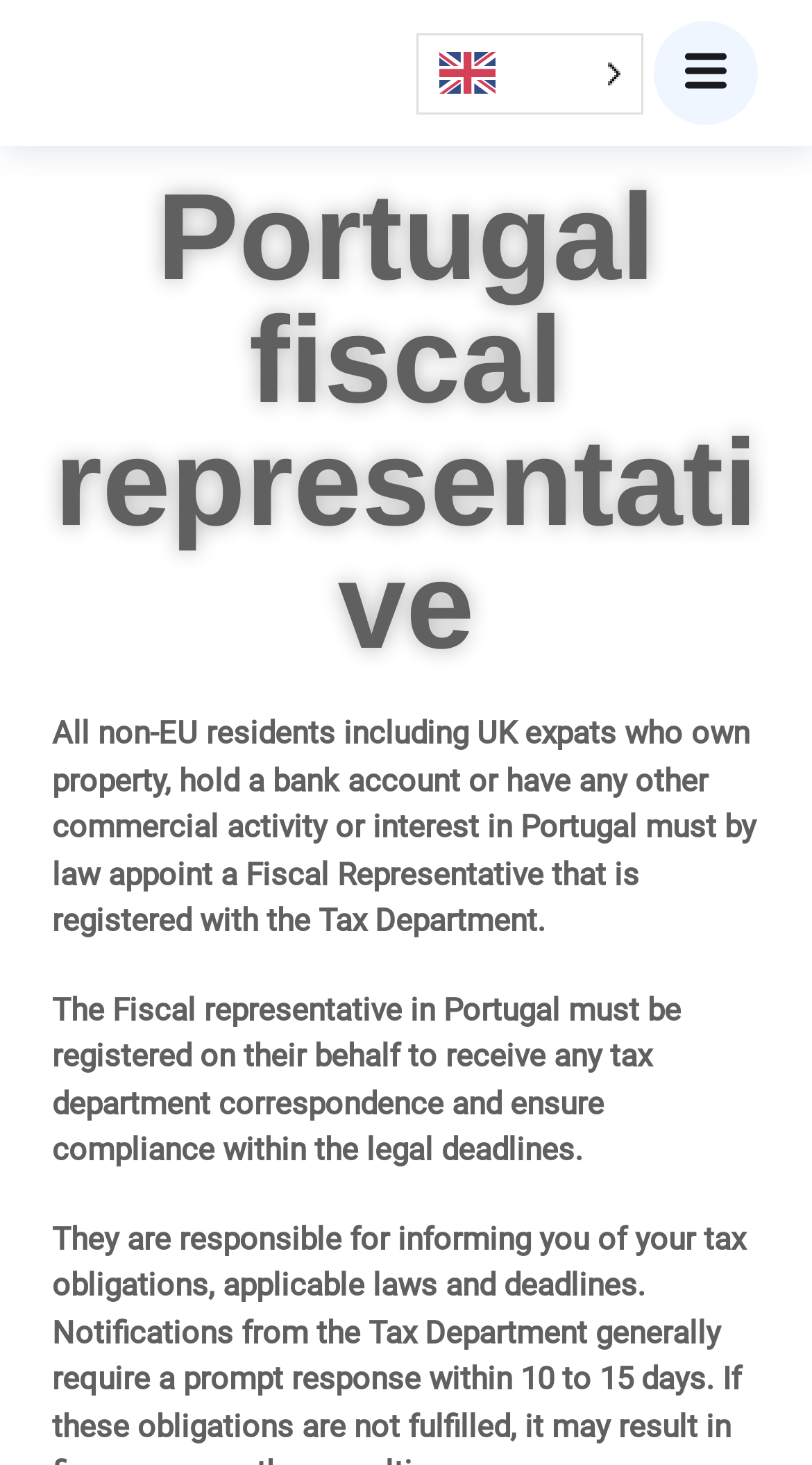What is the purpose of a Fiscal Representative in Portugal?
Answer the question with as much detail as you can, using the image as a reference.

According to the webpage, a Fiscal Representative in Portugal must be registered on behalf of non-EU residents, including UK expats, to receive any tax department correspondence and ensure compliance within the legal deadlines.